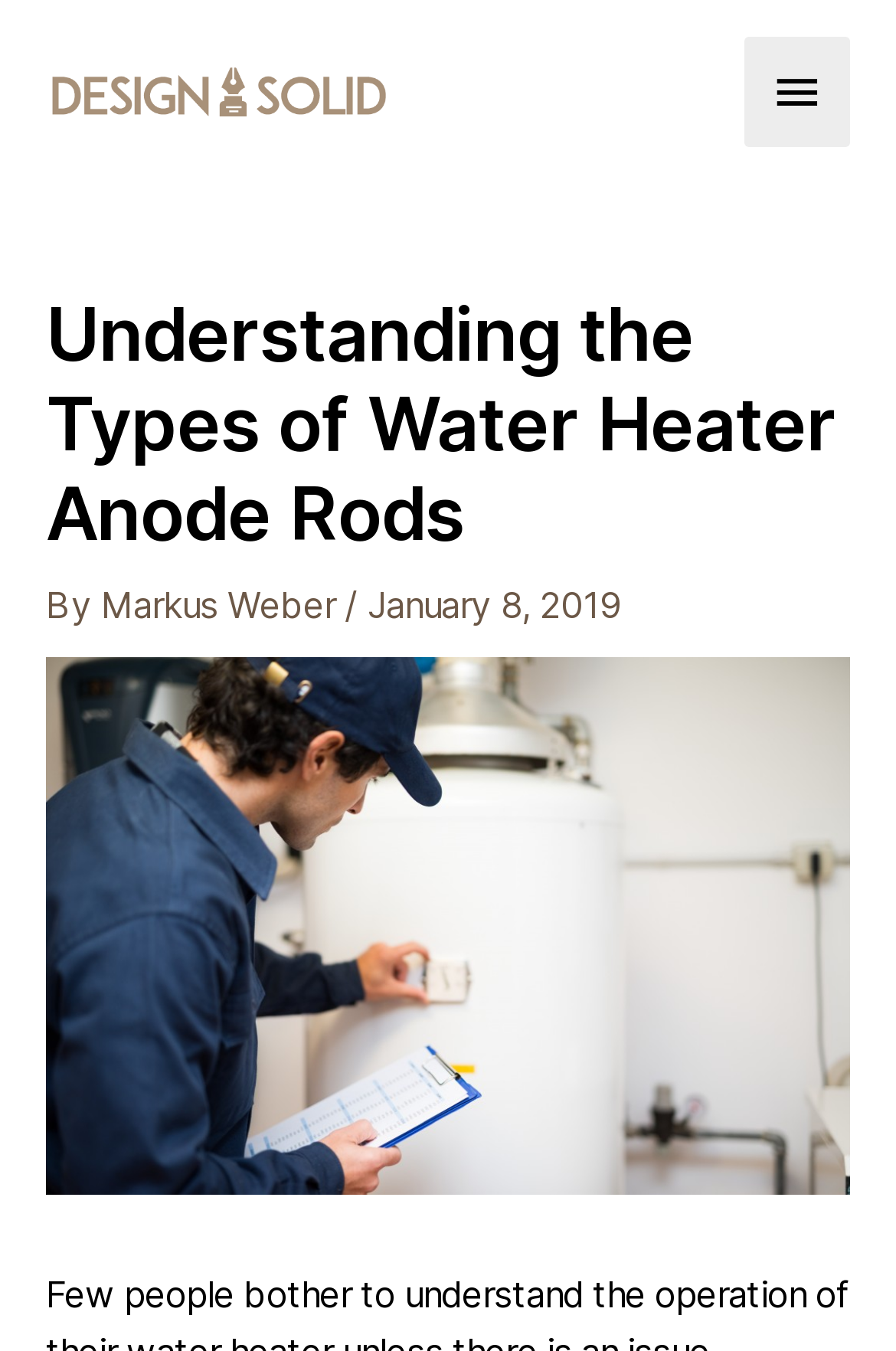Answer the question in a single word or phrase:
Is the main menu expanded?

No